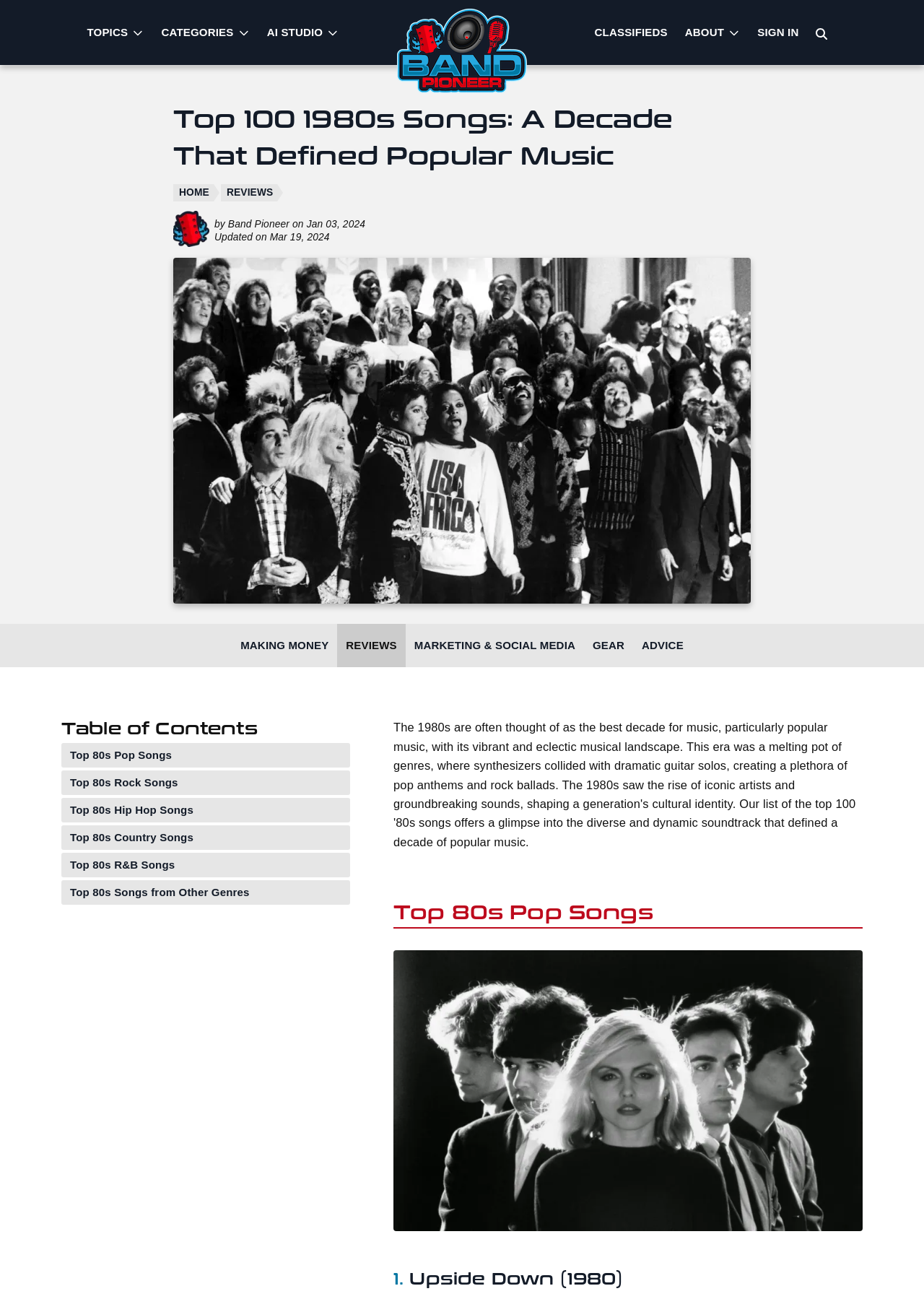Describe every aspect of the webpage in a detailed manner.

The webpage is about the top 100 80s songs that shaped a generation, with a focus on bold sounds and unforgettable melodies. At the top, there are several links and menus, including "Open the blog topics menu", "Open the blog genres menu", and "Open the AI Studio menu", each accompanied by a small image and a static text label. 

To the right of these menus, there is a link to "Band Pioneer: Empowering Profitable Musicians" with a larger image. Below this, there are more links to "CLASSIFIEDS", "Open the About menu", and "SIGN IN". 

The main content of the page starts with a heading "Top 100 1980s Songs: A Decade That Defined Popular Music" followed by a navigation section with links to "HOME" and "REVIEWS". There is also an image of the "Band Pioneer Mark" and some static text indicating the author and dates of the article.

Below this, there is a large image of "USA For Africa 1985 (cropped close)". The primary navigation section follows, with links to various topics such as "MAKING MONEY", "REVIEWS", "MARKETING & SOCIAL MEDIA", "GEAR", and "ADVICE".

Further down, there is a section with a static text "Table of Contents" and links to various subtopics, including "Top 80s Pop Songs", "Top 80s Rock Songs", and others. The main content of the page then starts with a heading "Top 80s Pop Songs" followed by an image of Blondie from 1977. The first song on the list is "1. Upside Down (1980)".